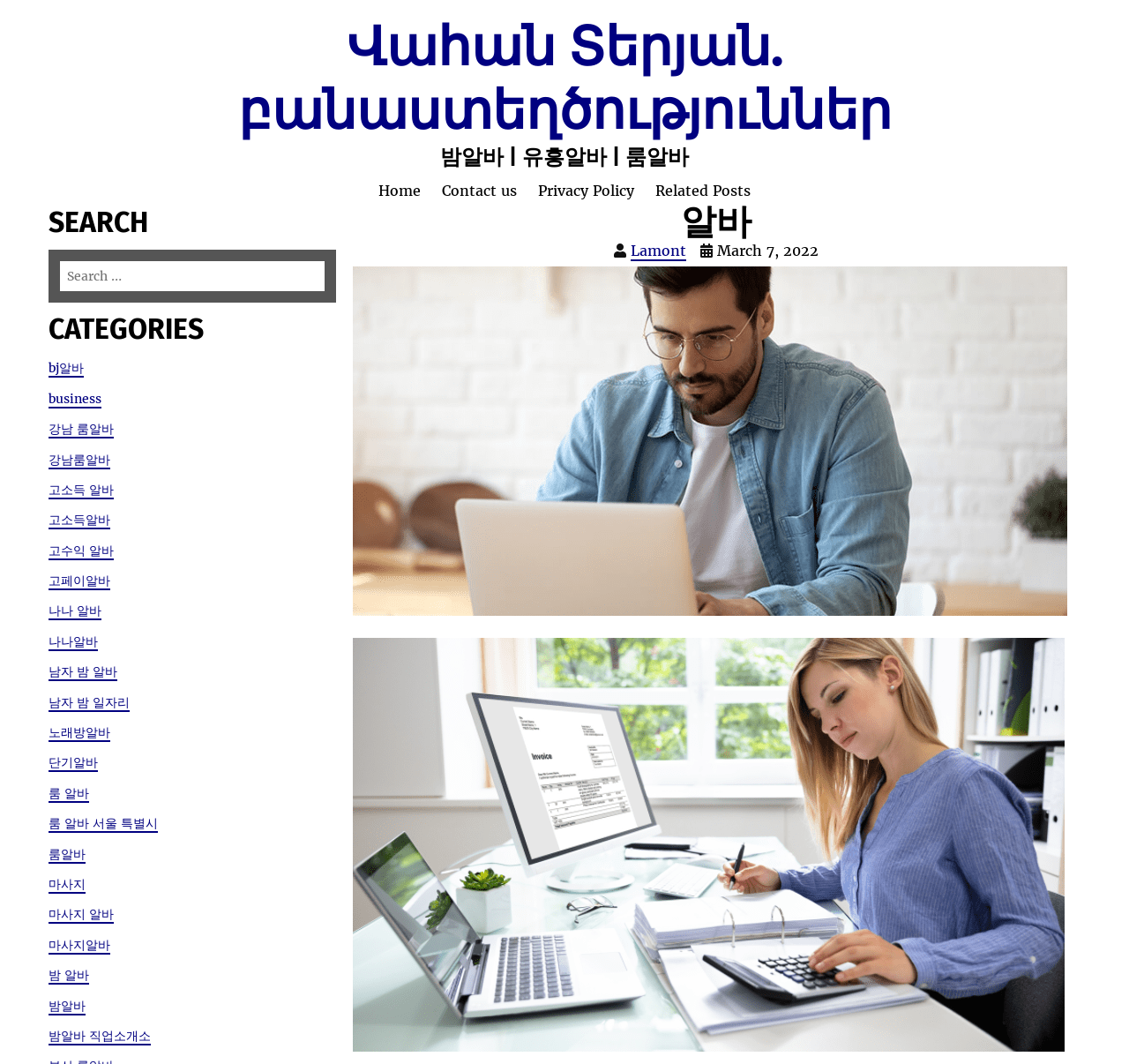What is the date of the latest article?
Using the information presented in the image, please offer a detailed response to the question.

The date of the latest article can be found in the time element '' which is located below the heading '알바' and contains the text 'March 7, 2022'.